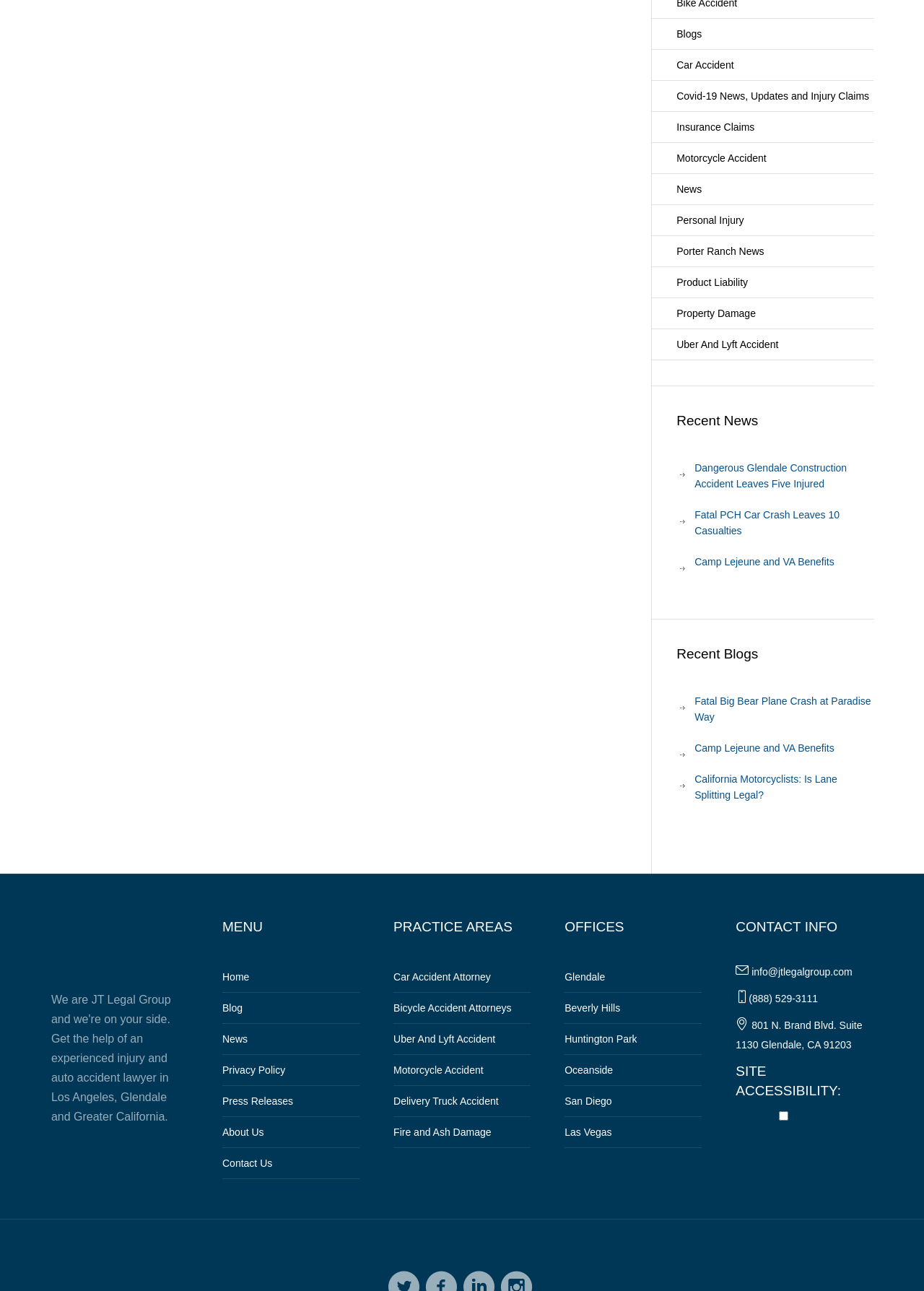Pinpoint the bounding box coordinates of the element to be clicked to execute the instruction: "Contact Us".

None